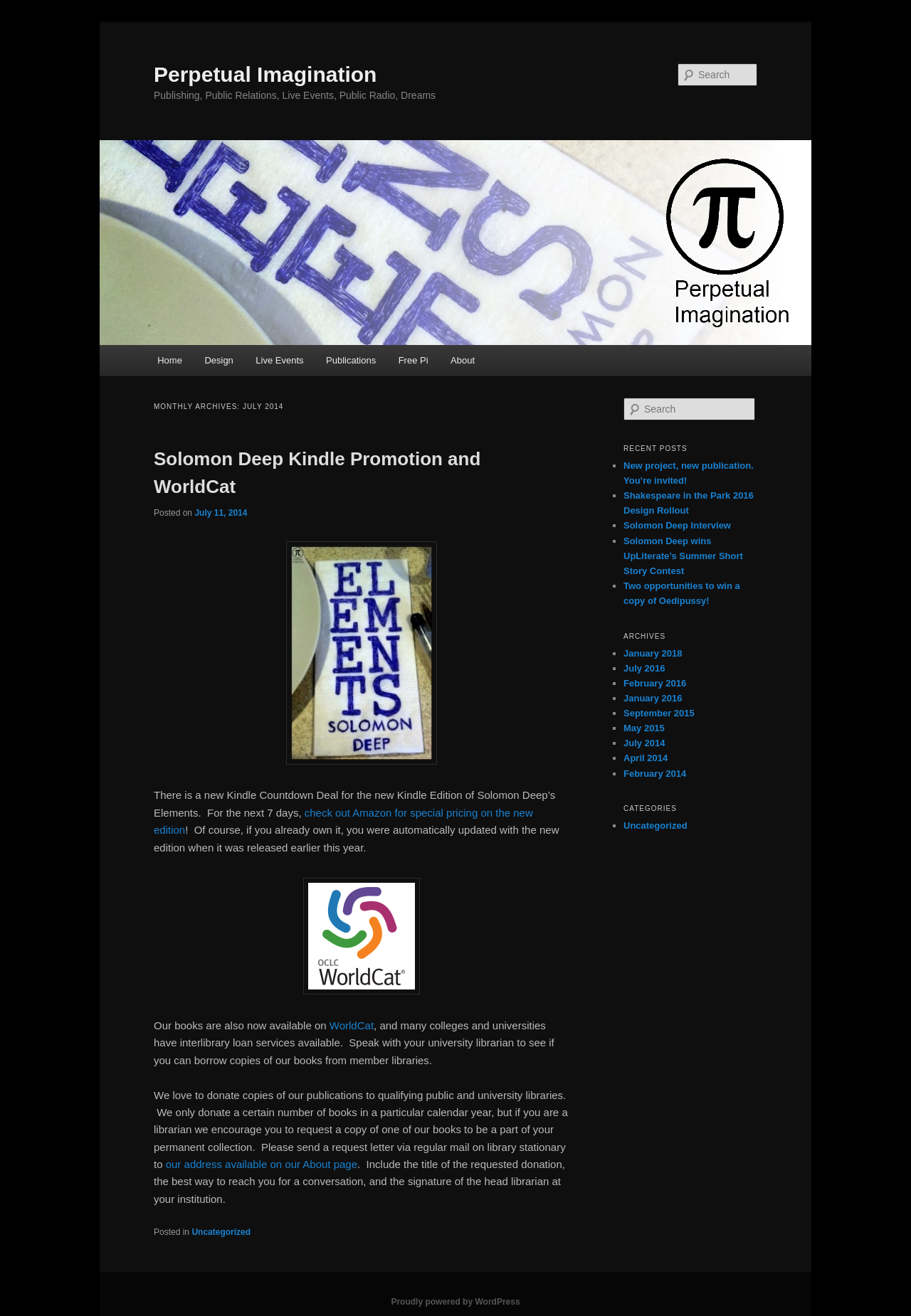Determine the bounding box coordinates of the region that needs to be clicked to achieve the task: "Check recent posts".

[0.684, 0.334, 0.831, 0.348]